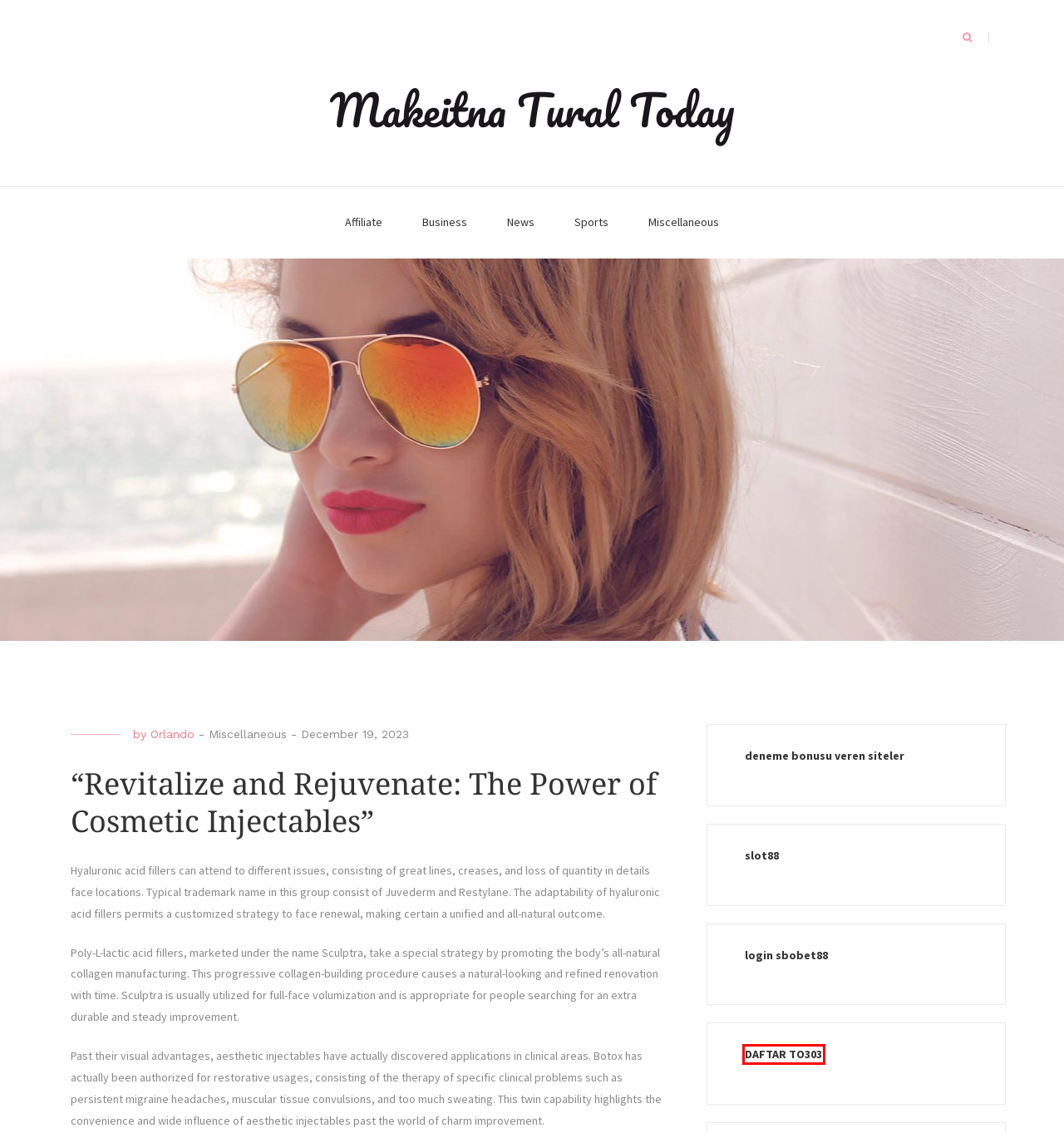Observe the screenshot of a webpage with a red bounding box highlighting an element. Choose the webpage description that accurately reflects the new page after the element within the bounding box is clicked. Here are the candidates:
A. SBOBET88: Agen SBOBET Mobile & Login SBOBET Wap Resmi Terpercaya
B. TO303 : Menang atau Kalah Tetap Untung dengan Bonus Ini!
C. News – Makeitna Tural Today
D. Sports – Makeitna Tural Today
E. Affiliate – Makeitna Tural Today
F. Miscellaneous – Makeitna Tural Today
G. Business – Makeitna Tural Today
H. Deneme Bonusu Veren Siteler 2024 - Bedava Bonus Veren Siteler

B